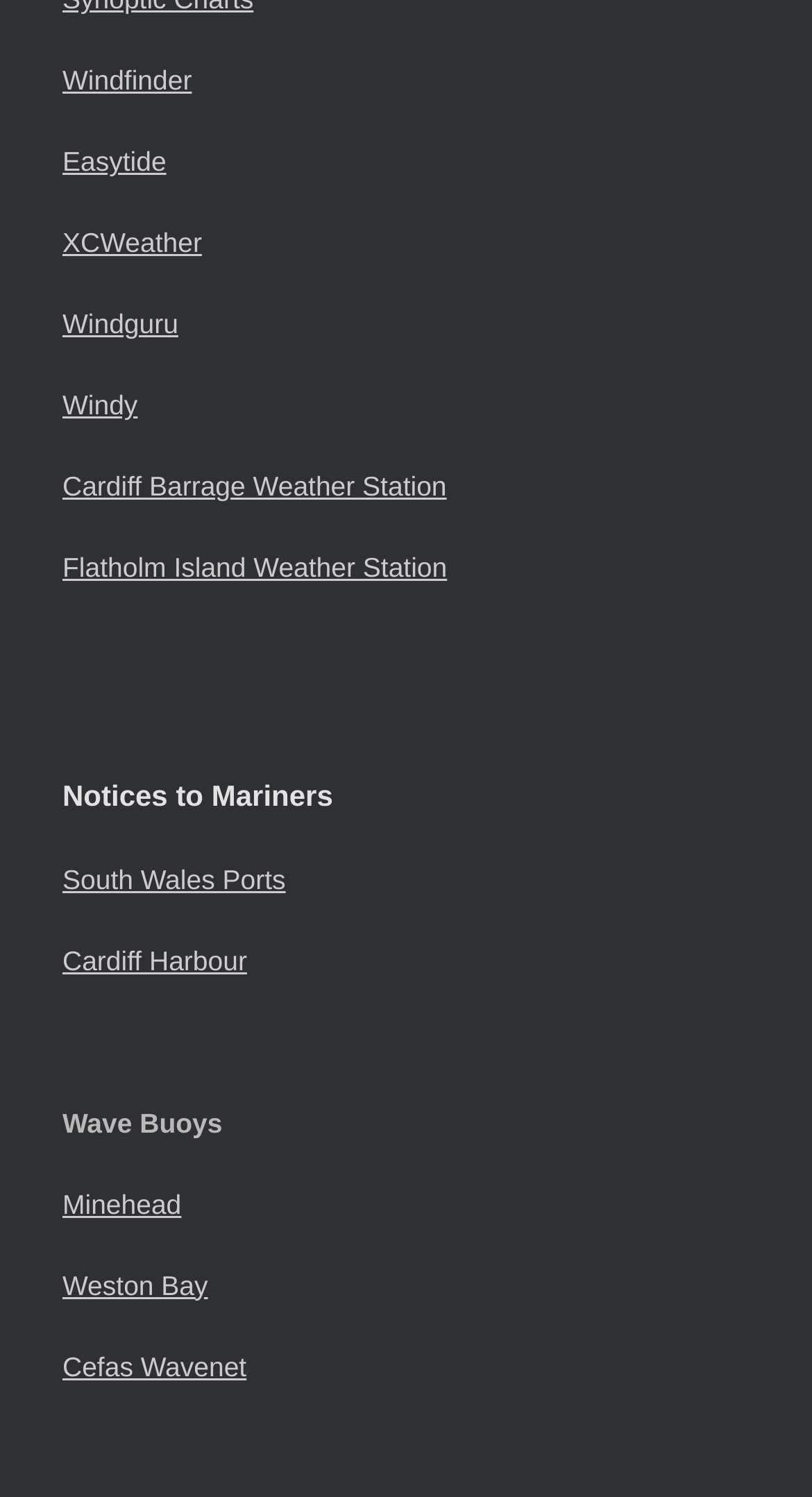What is the text of the first heading on the webpage?
Based on the screenshot, provide your answer in one word or phrase.

Notices to Mariners